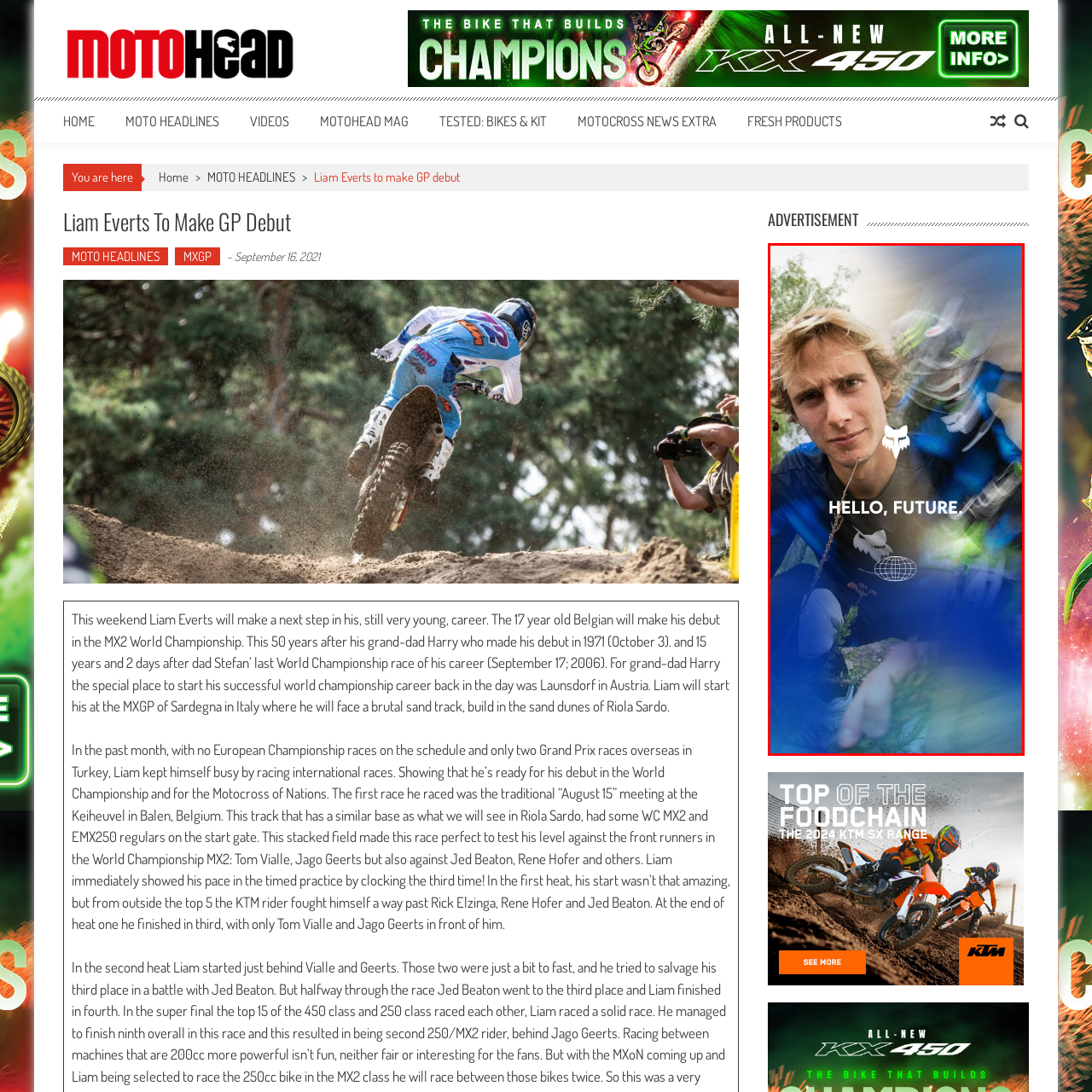Generate a detailed caption for the image contained in the red outlined area.

The image features a young motocross athlete with tousled blonde hair, embodying a sense of determination and adventure. He looks directly at the camera, exuding confidence and aspiration. In the background, dynamic movement hints at an action-packed motocross environment, suggesting a connection to the sport he represents. The words "HELLO, FUTURE" are prominently displayed across the center, accompanied by a stylized logo and a graphic of a globe, further emphasizing a focus on growth and potential in the motocross world. This vibrant composition symbolizes the exciting journey ahead for emerging talents like him.